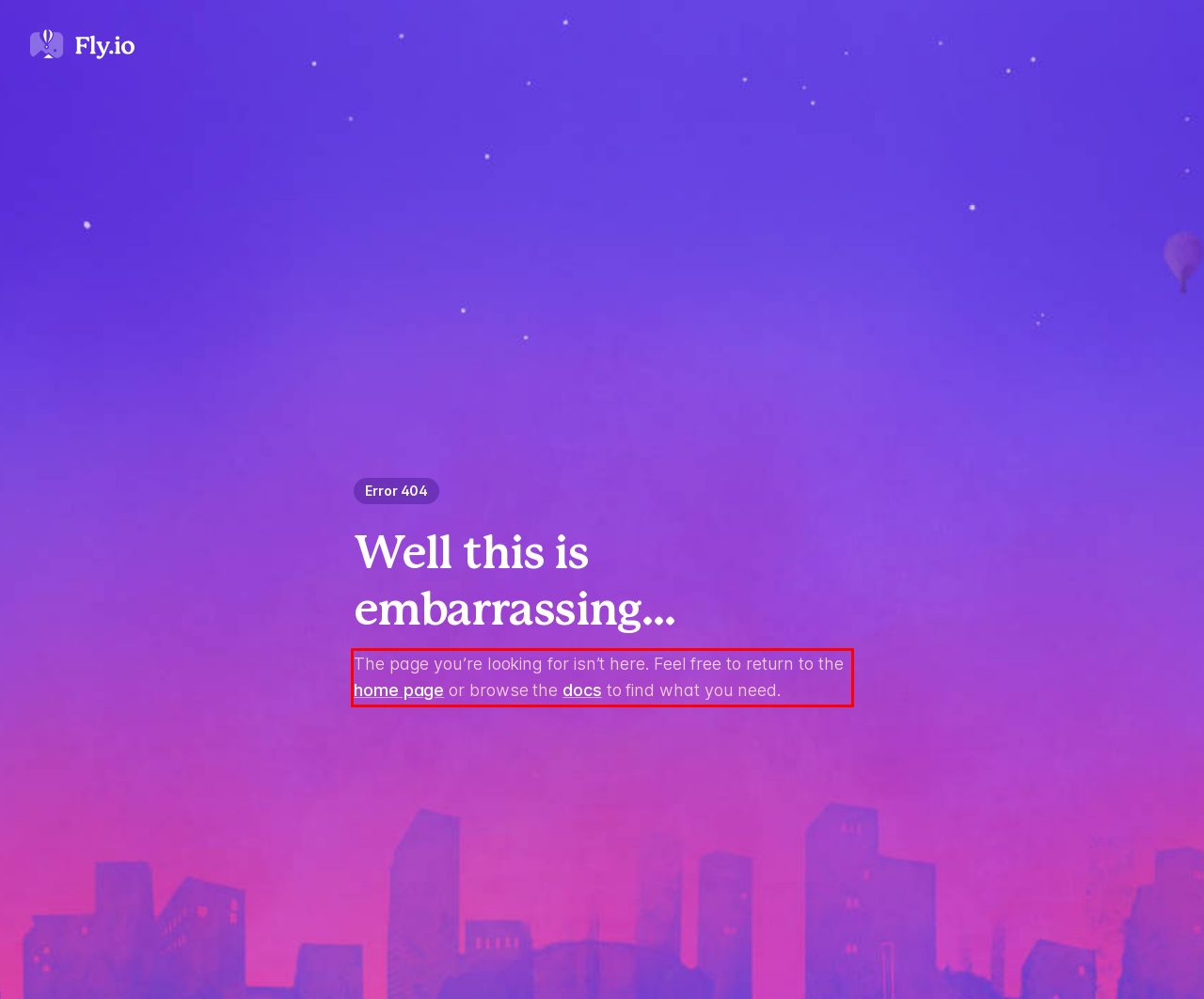From the screenshot of the webpage, locate the red bounding box and extract the text contained within that area.

The page you’re looking for isn’t here. Feel free to return to the home page or browse the docs to find what you need.